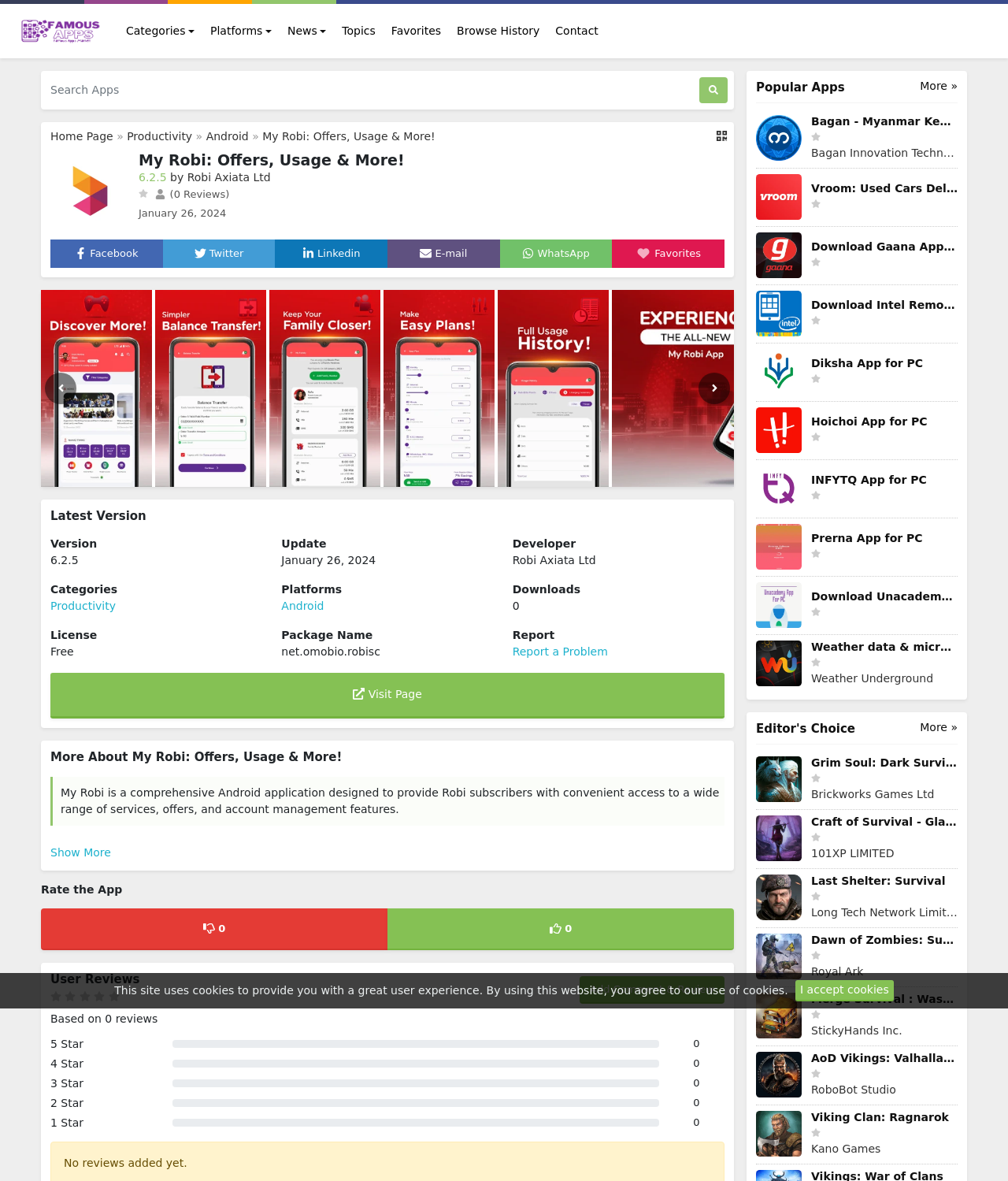Identify the bounding box coordinates for the region to click in order to carry out this instruction: "Search for apps". Provide the coordinates using four float numbers between 0 and 1, formatted as [left, top, right, bottom].

[0.047, 0.065, 0.688, 0.087]